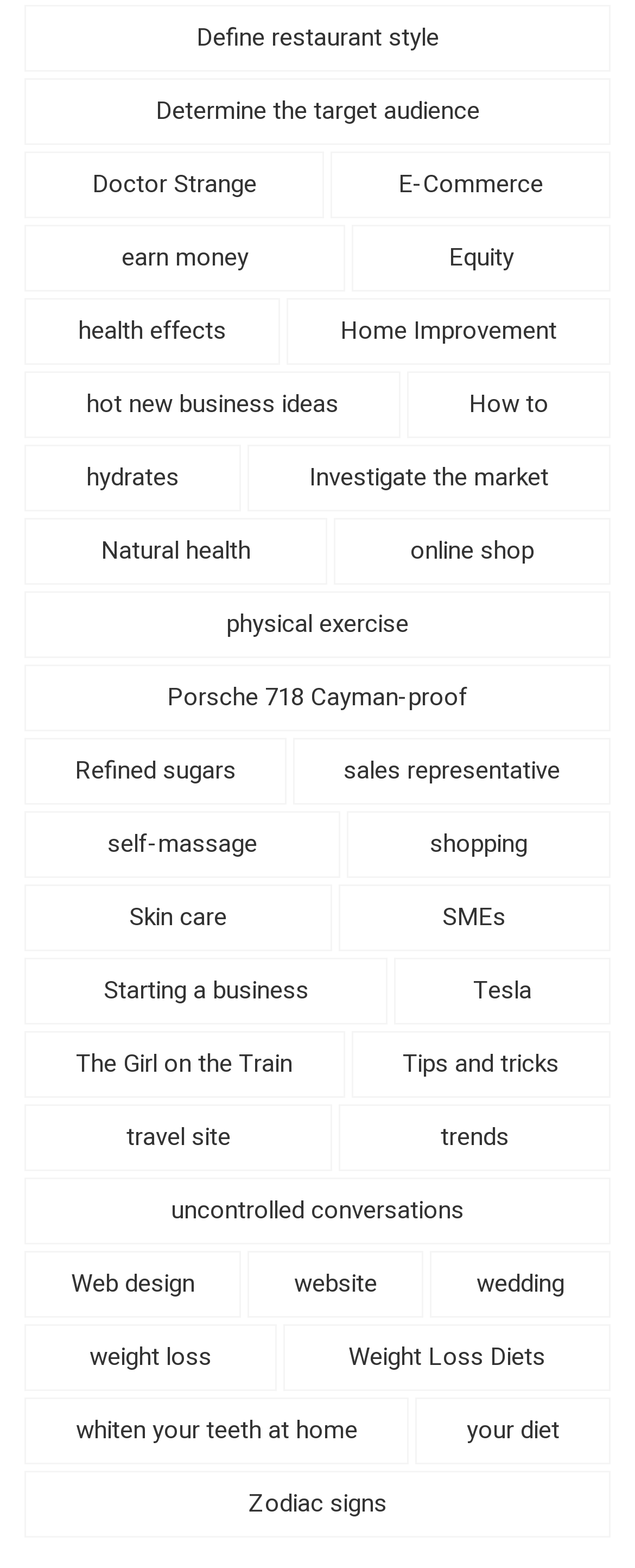Please predict the bounding box coordinates of the element's region where a click is necessary to complete the following instruction: "Learn about Home Improvement". The coordinates should be represented by four float numbers between 0 and 1, i.e., [left, top, right, bottom].

[0.451, 0.19, 0.962, 0.233]